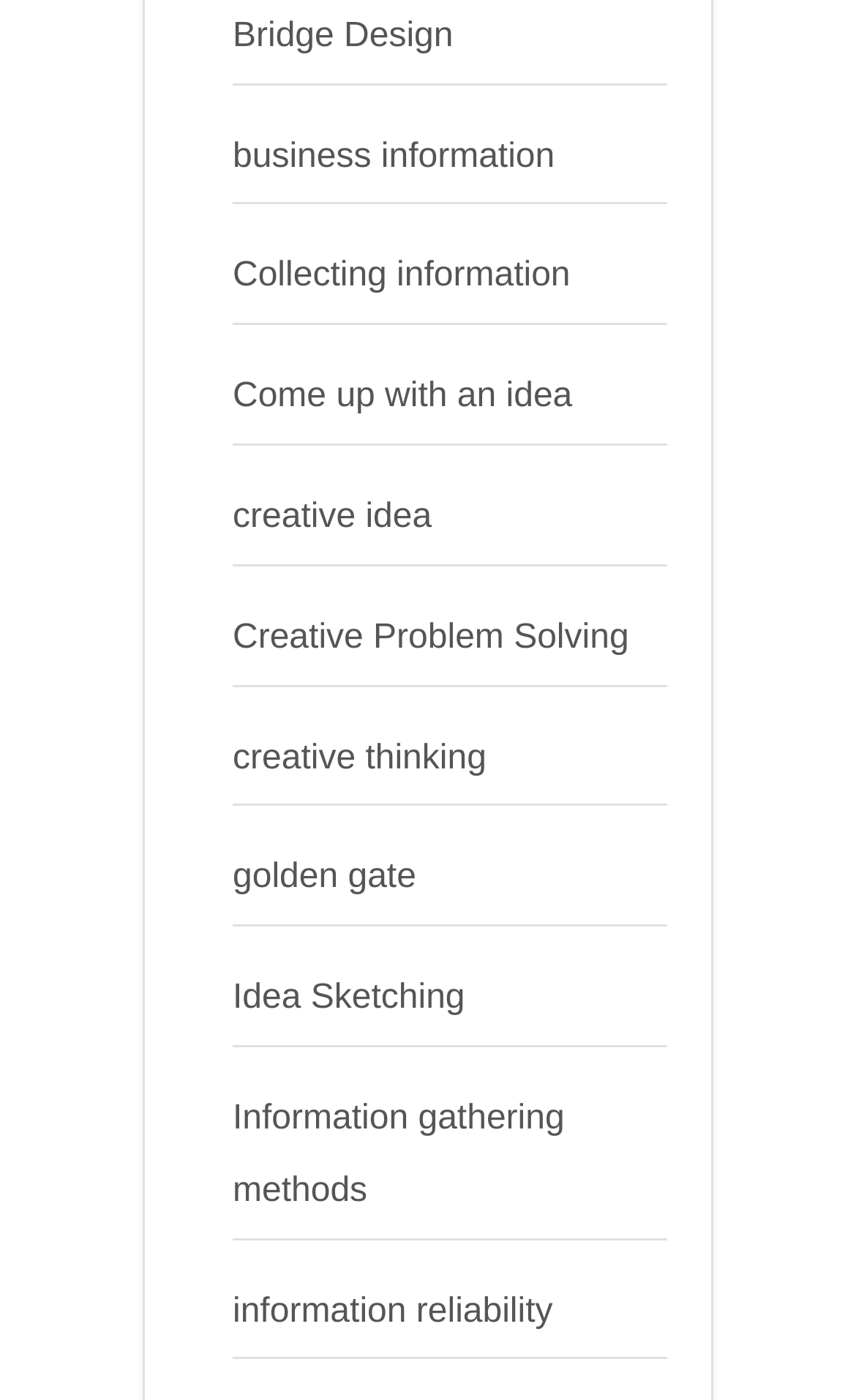Using the description "Bridge Design", locate and provide the bounding box of the UI element.

[0.272, 0.012, 0.529, 0.039]